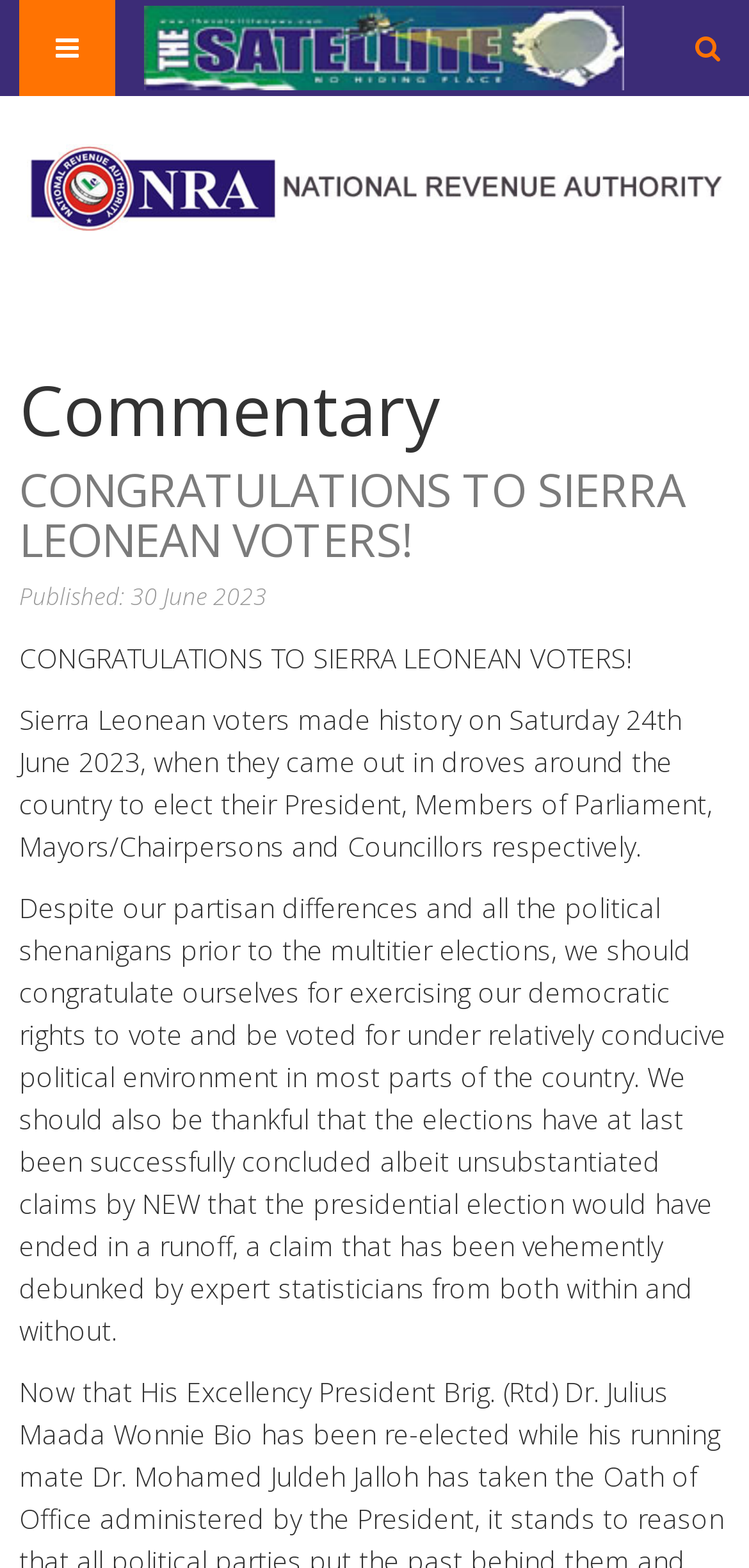What is the date of the published article?
Answer the question with just one word or phrase using the image.

30 June 2023